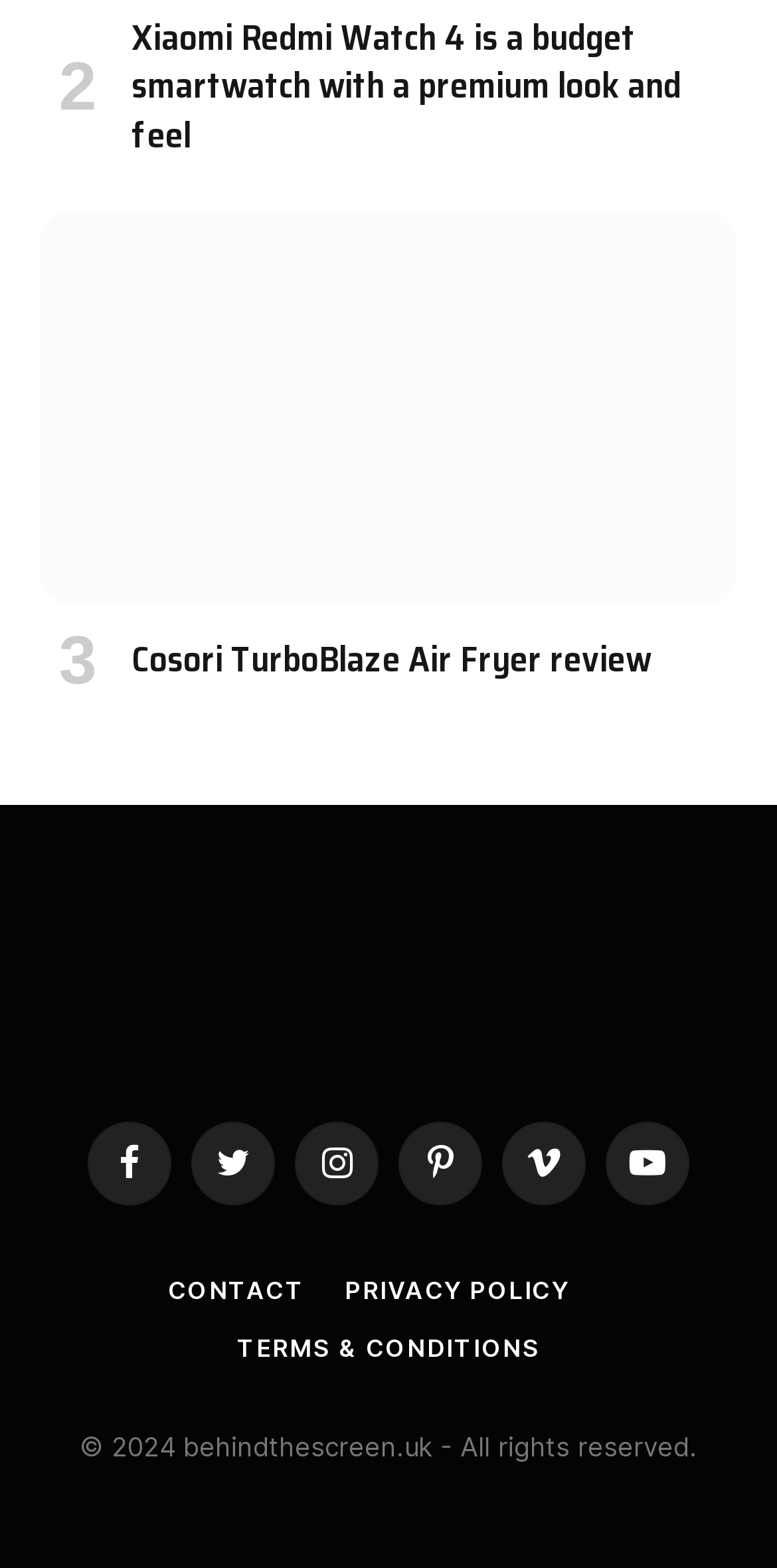Based on the visual content of the image, answer the question thoroughly: What is the name of the air fryer?

The webpage has a heading that mentions 'Cosori TurboBlaze Air Fryer review', which indicates that the name of the air fryer is Cosori TurboBlaze.